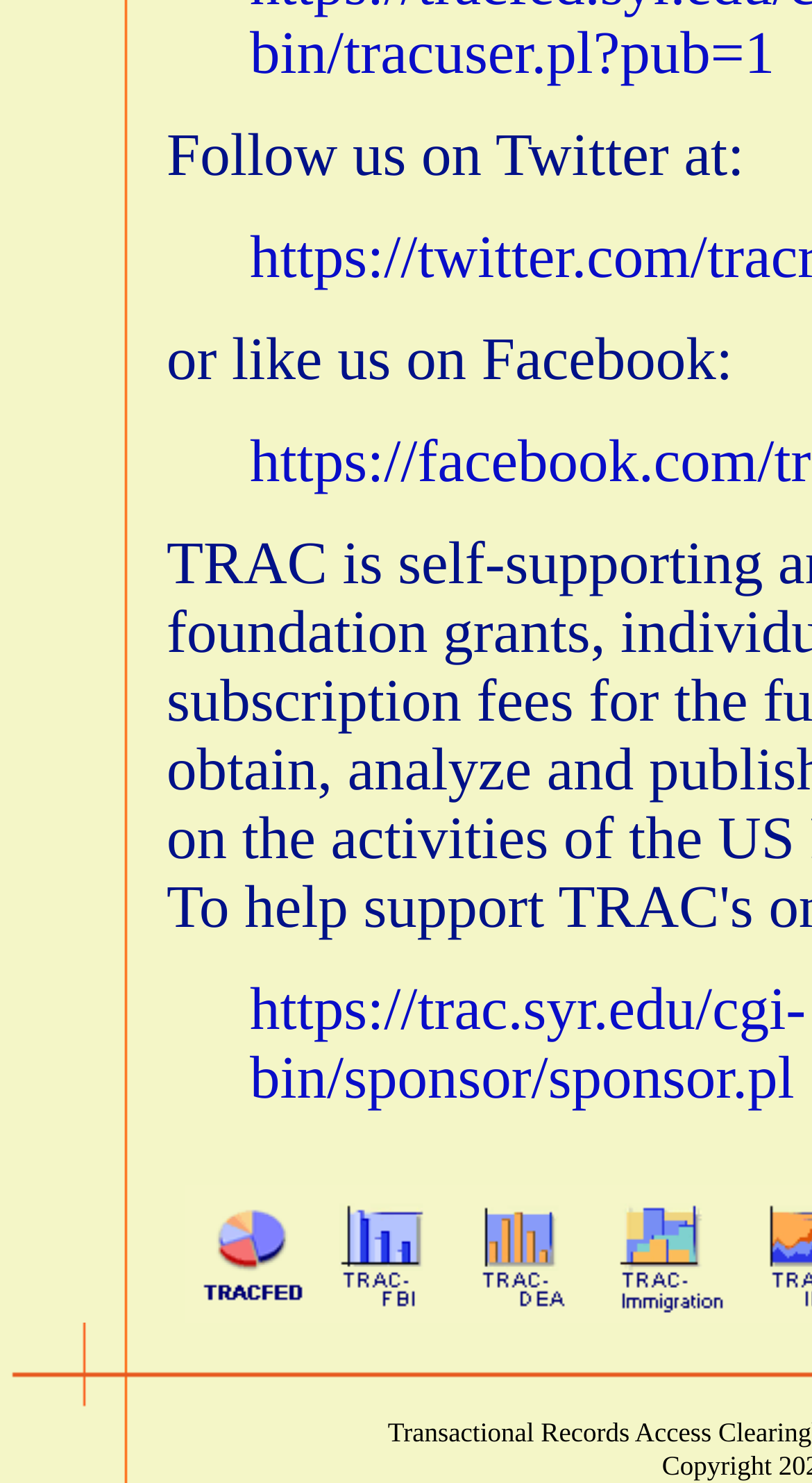Predict the bounding box coordinates of the UI element that matches this description: "https://trac.syr.edu/cgi-bin/sponsor/sponsor.pl". The coordinates should be in the format [left, top, right, bottom] with each value between 0 and 1.

[0.308, 0.659, 0.993, 0.75]